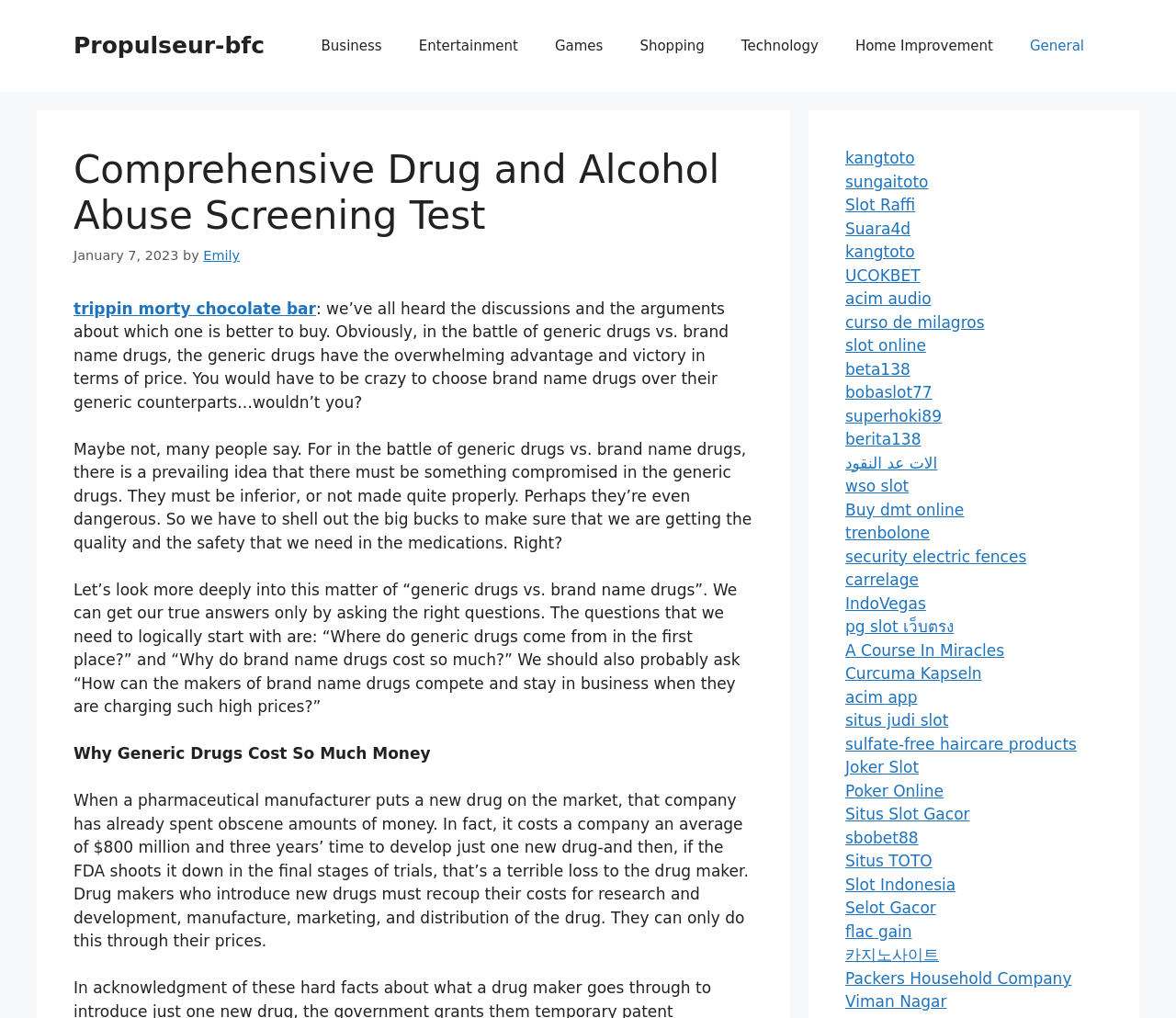Pinpoint the bounding box coordinates of the element to be clicked to execute the instruction: "Click on the 'trippin morty chocolate bar' link".

[0.062, 0.294, 0.269, 0.312]